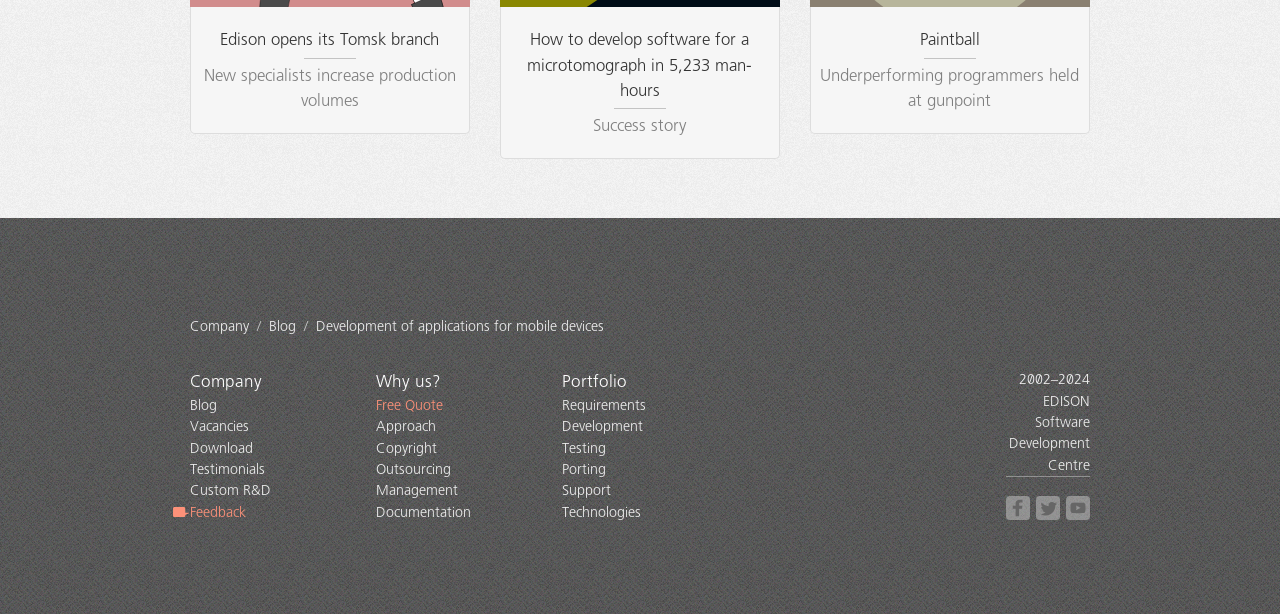What is the company's main business?
Provide a detailed and well-explained answer to the question.

Based on the StaticText element 'Development of applications for mobile devices' at the top of the webpage, it can be inferred that the company's main business is mobile application development.